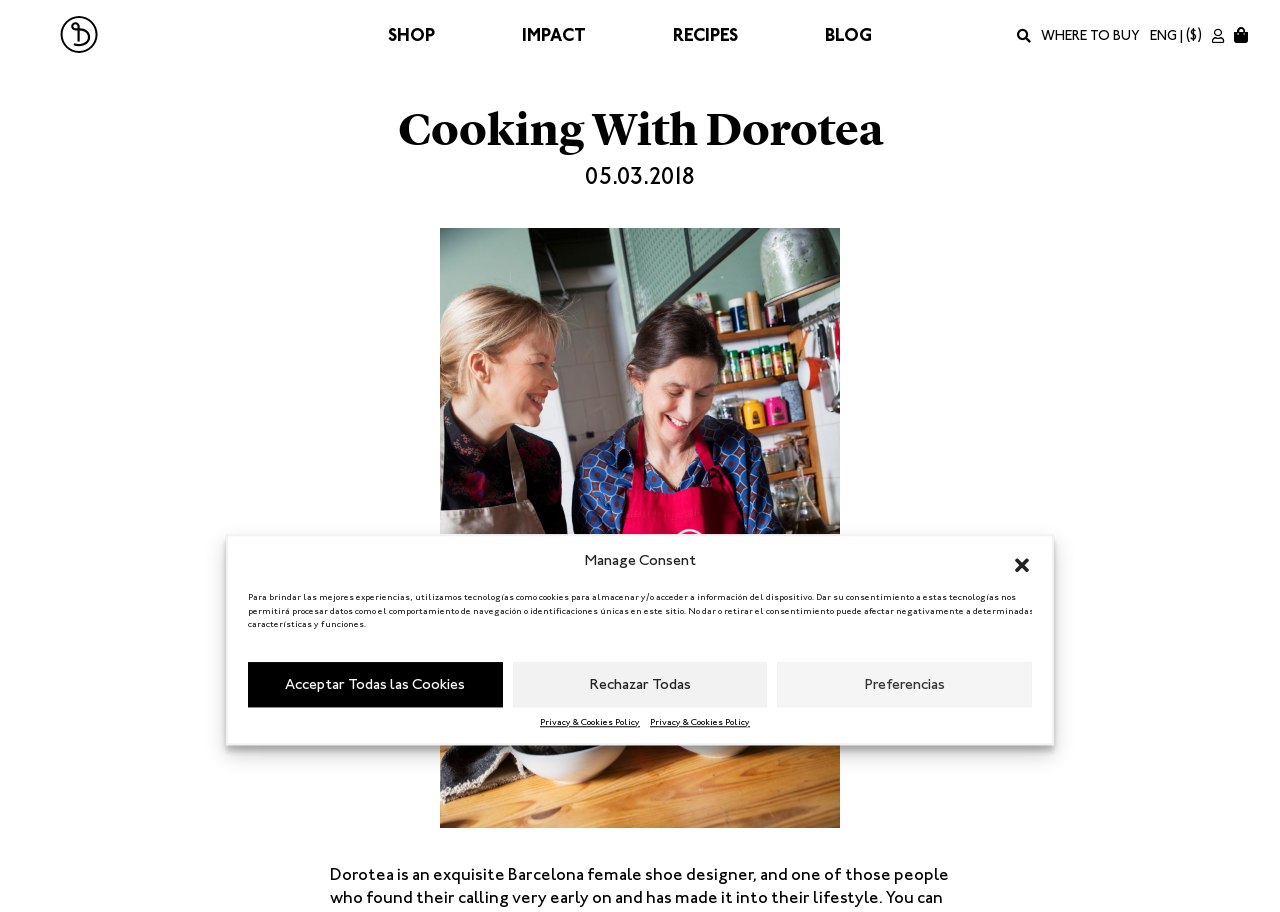Identify the bounding box coordinates for the region to click in order to carry out this instruction: "Click the 'RECIPES' link". Provide the coordinates using four float numbers between 0 and 1, formatted as [left, top, right, bottom].

[0.511, 0.021, 0.591, 0.056]